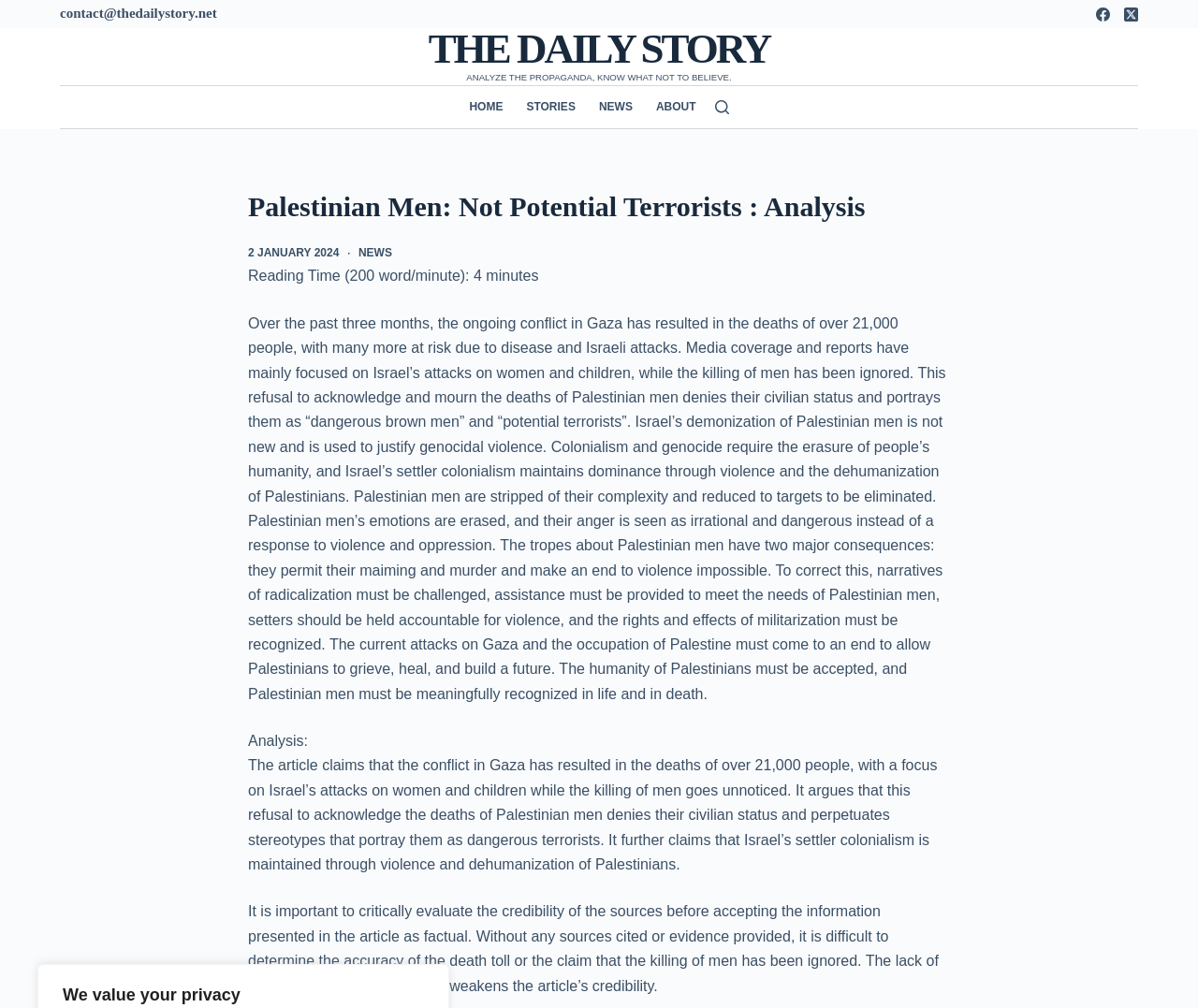Identify and provide the text of the main header on the webpage.

Palestinian Men: Not Potential Terrorists : Analysis